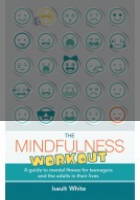Elaborate on the contents of the image in a comprehensive manner.

This image showcases the cover of *The Mindfulness Workout*, authored by Isaak White. The design features a grid of various facial expressions, which visually represent a range of emotions, illustrating the themes of mental wellness and emotional awareness central to the book's content. The title, prominently displayed at the top in a vibrant orange font, emphasizes the focus on mindfulness techniques aimed at teenagers and the adults in their lives. The subtitle clarifies that the book serves as a guide to promoting mental fitness, making it an engaging resource for those looking to enhance their emotional intelligence and well-being. The overall aesthetic is colorful and approachable, appealing to a younger audience while conveying important life skills.